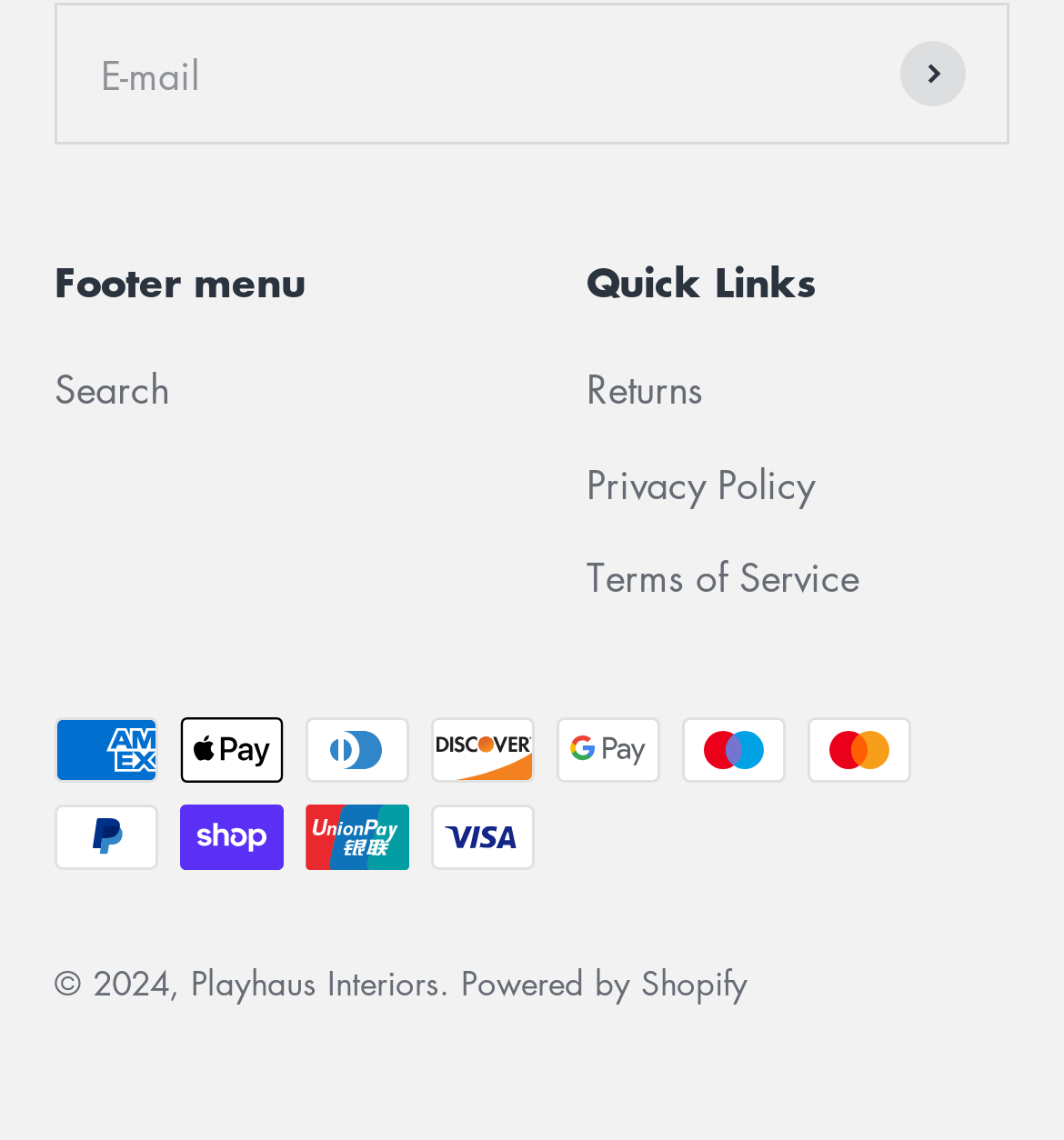Please give a succinct answer using a single word or phrase:
What is the purpose of the textbox?

E-mail